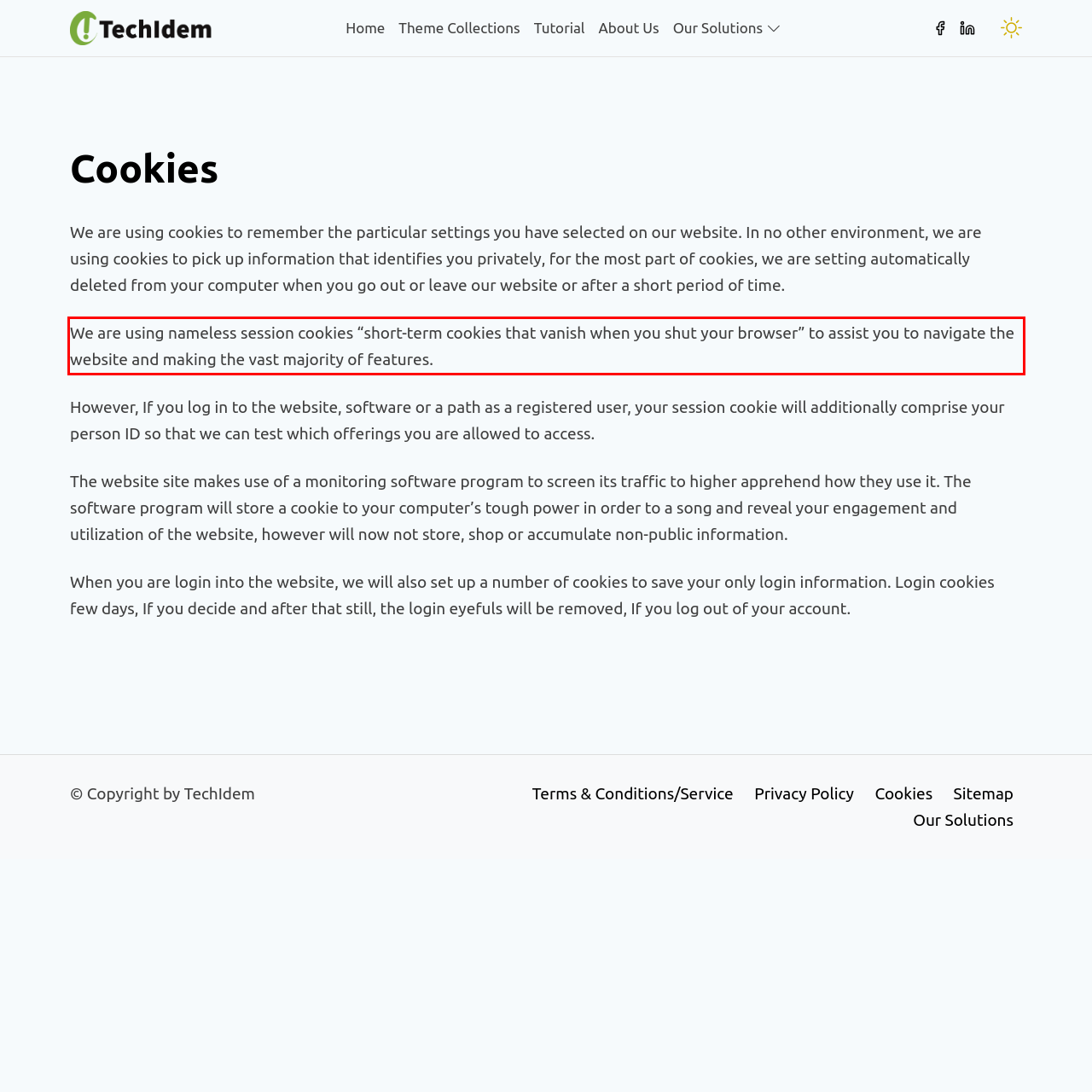Please perform OCR on the UI element surrounded by the red bounding box in the given webpage screenshot and extract its text content.

We are using nameless session cookies “short-term cookies that vanish when you shut your browser” to assist you to navigate the website and making the vast majority of features.